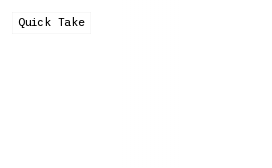What type of content is featured in the 'Quick Take' section?
Using the details from the image, give an elaborate explanation to answer the question.

The 'Quick Take' section may feature articles that summarize key points, analyses, or commentary on significant financial events and trends, providing users with a brief understanding of the topic.